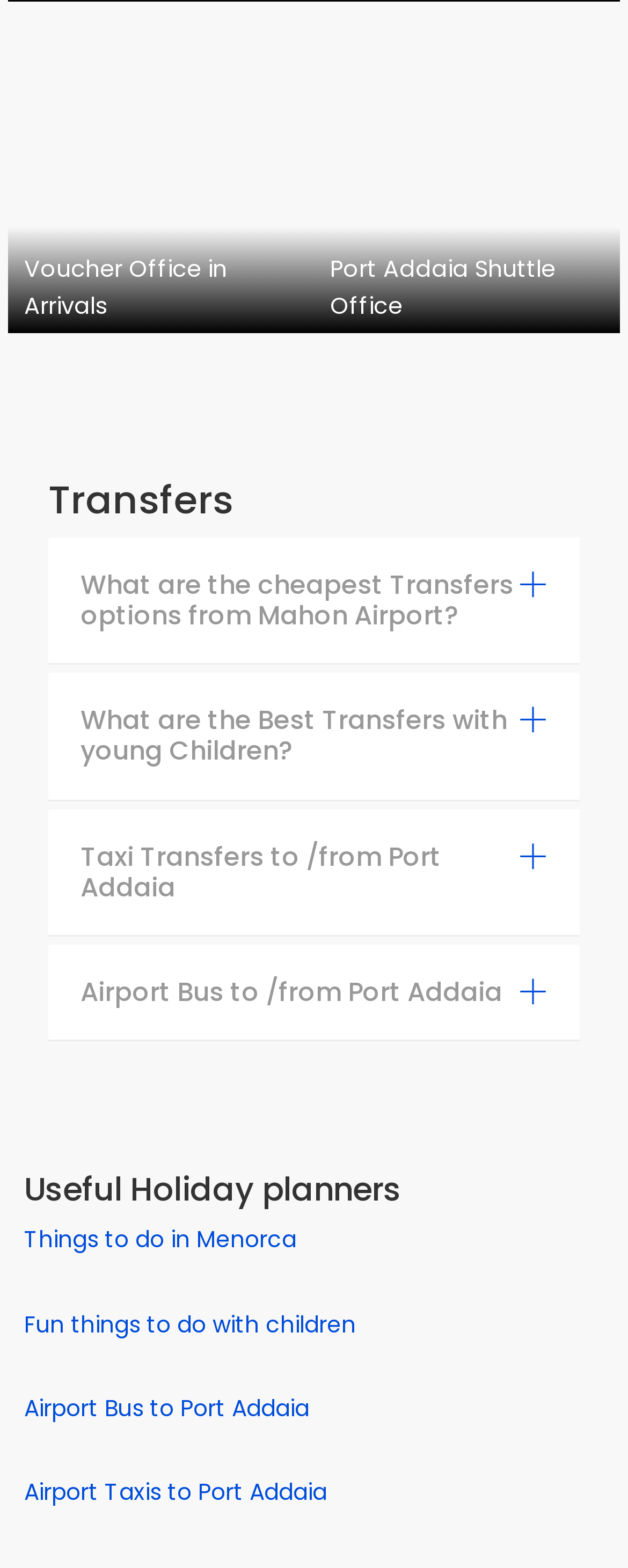Kindly provide the bounding box coordinates of the section you need to click on to fulfill the given instruction: "Click on the tab 'What are the cheapest Transfers options from Mahon Airport?'".

[0.077, 0.343, 0.923, 0.424]